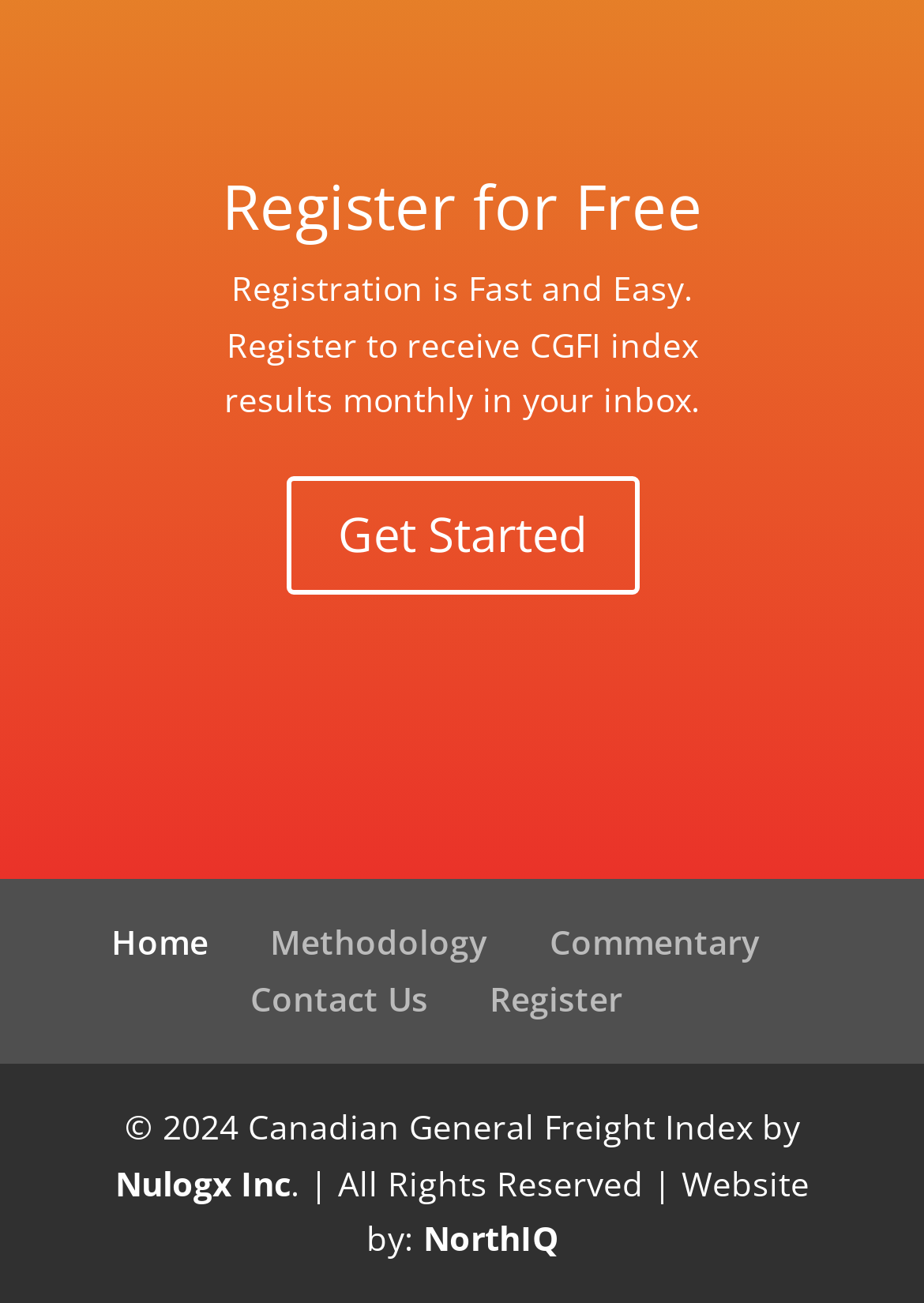Highlight the bounding box coordinates of the element that should be clicked to carry out the following instruction: "read commentary". The coordinates must be given as four float numbers ranging from 0 to 1, i.e., [left, top, right, bottom].

[0.595, 0.706, 0.823, 0.74]